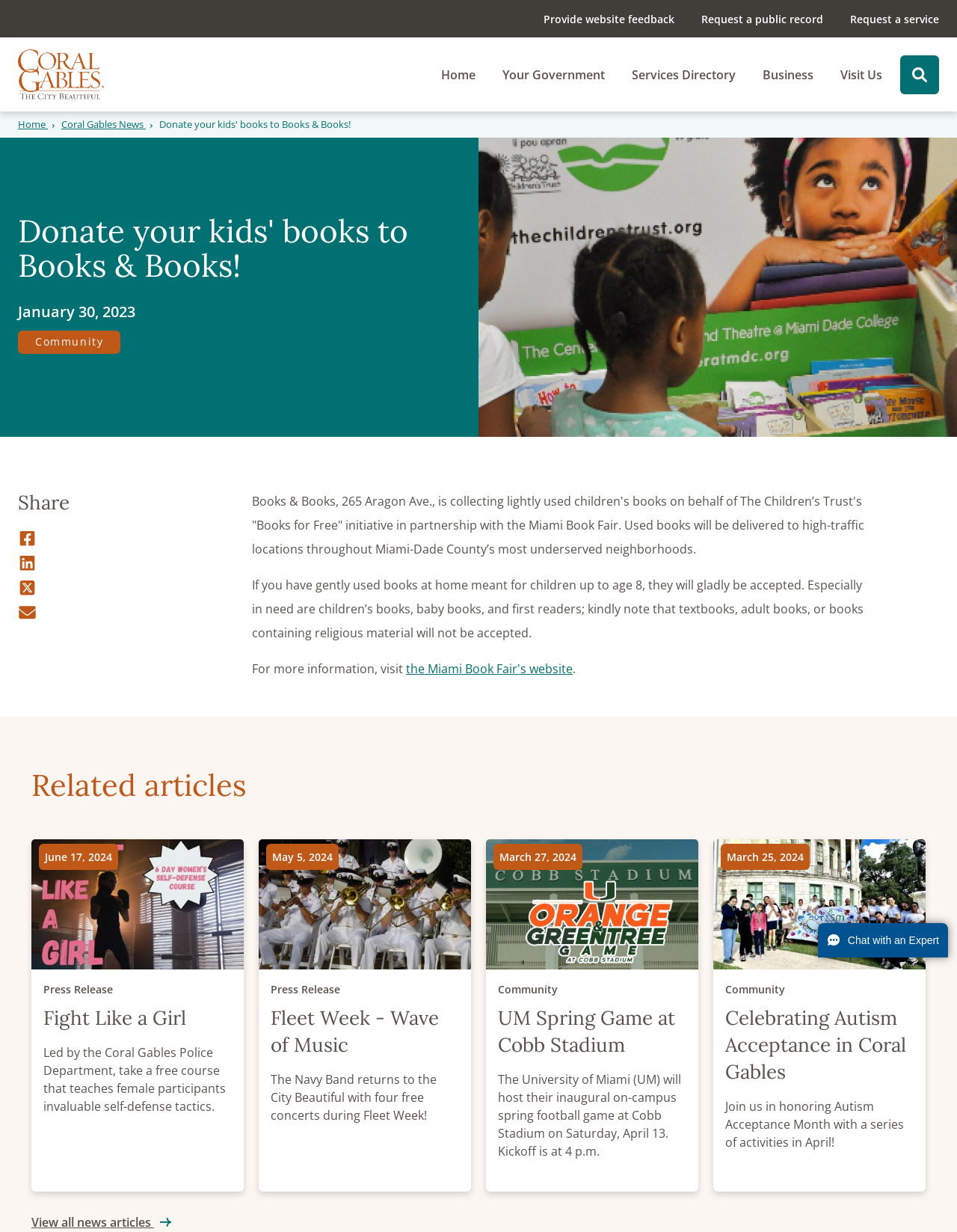Identify the bounding box coordinates for the element that needs to be clicked to fulfill this instruction: "Toggle search". Provide the coordinates in the format of four float numbers between 0 and 1: [left, top, right, bottom].

[0.941, 0.045, 0.981, 0.076]